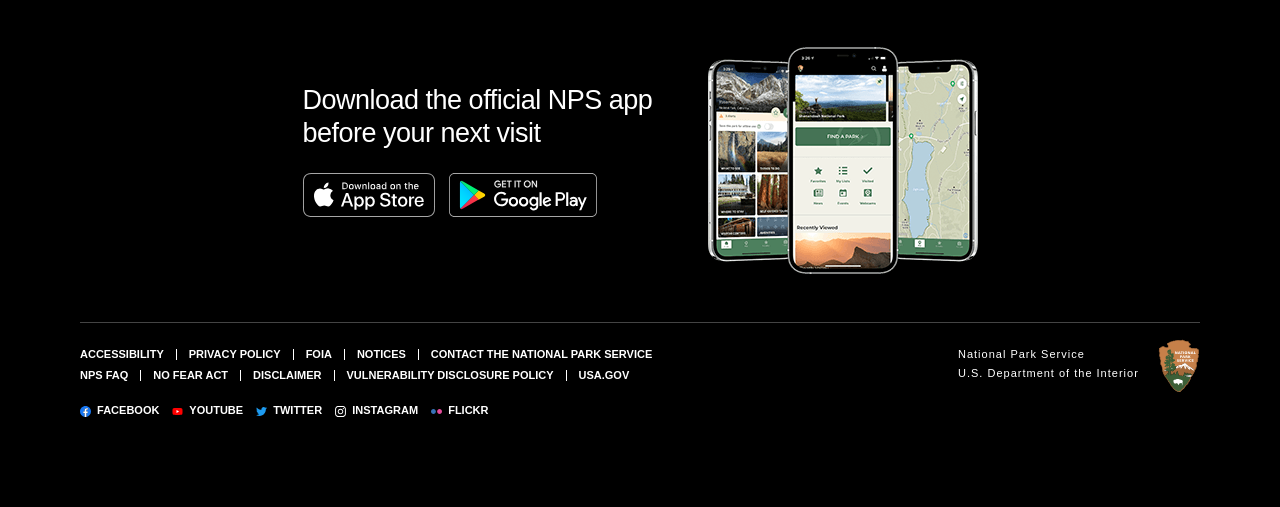Please determine the bounding box coordinates of the element to click in order to execute the following instruction: "Go to the Home page". The coordinates should be four float numbers between 0 and 1, specified as [left, top, right, bottom].

None